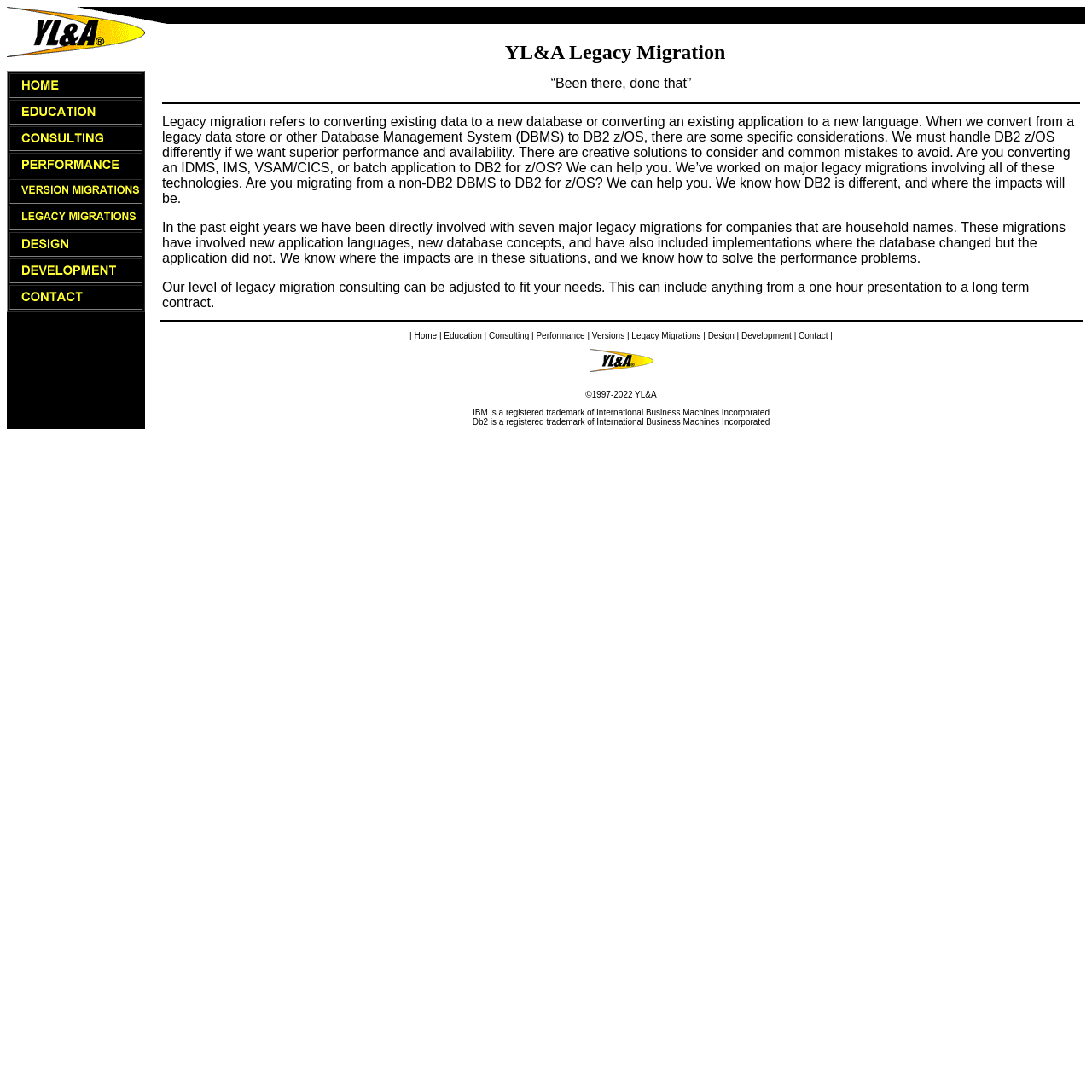What is the main topic of this webpage?
Look at the image and respond with a single word or a short phrase.

Legacy migration